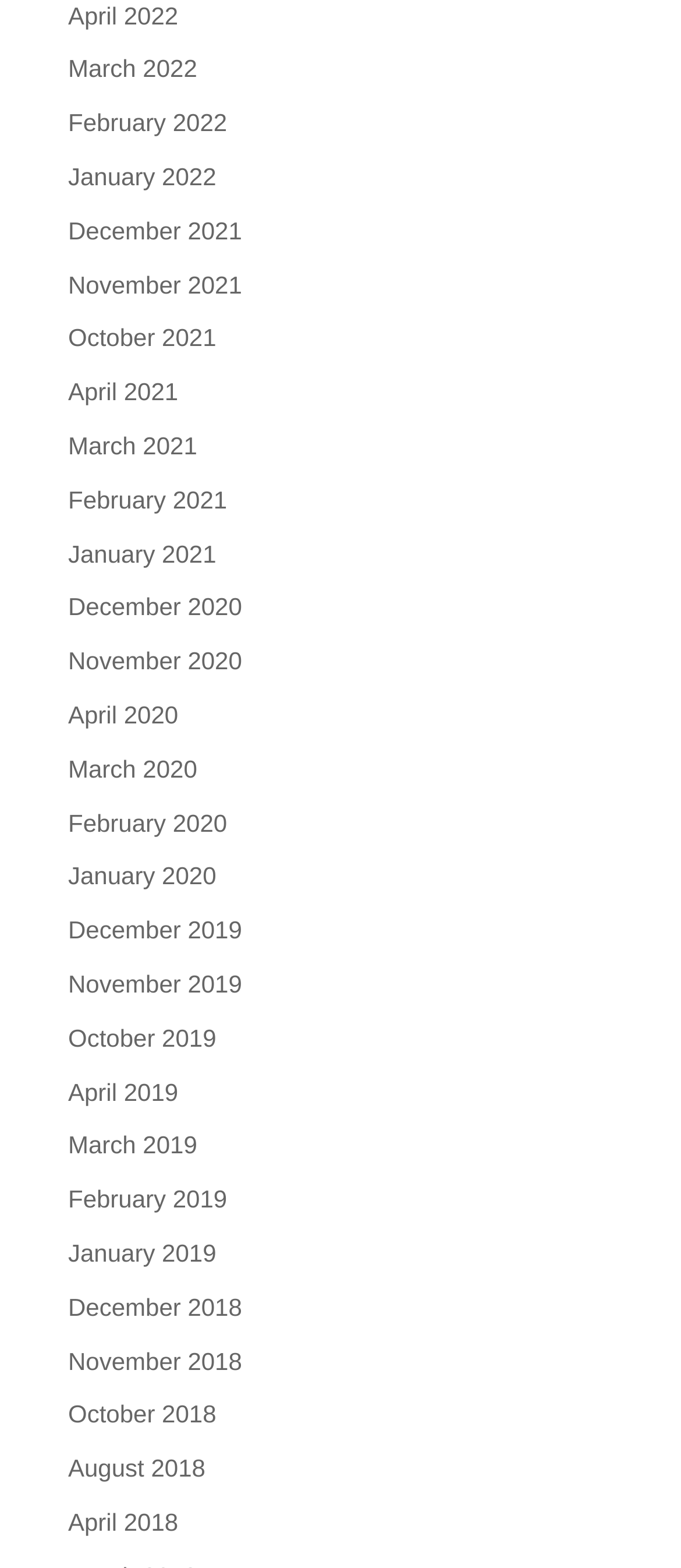Please provide the bounding box coordinates for the element that needs to be clicked to perform the instruction: "browse January 2020". The coordinates must consist of four float numbers between 0 and 1, formatted as [left, top, right, bottom].

[0.1, 0.55, 0.318, 0.568]